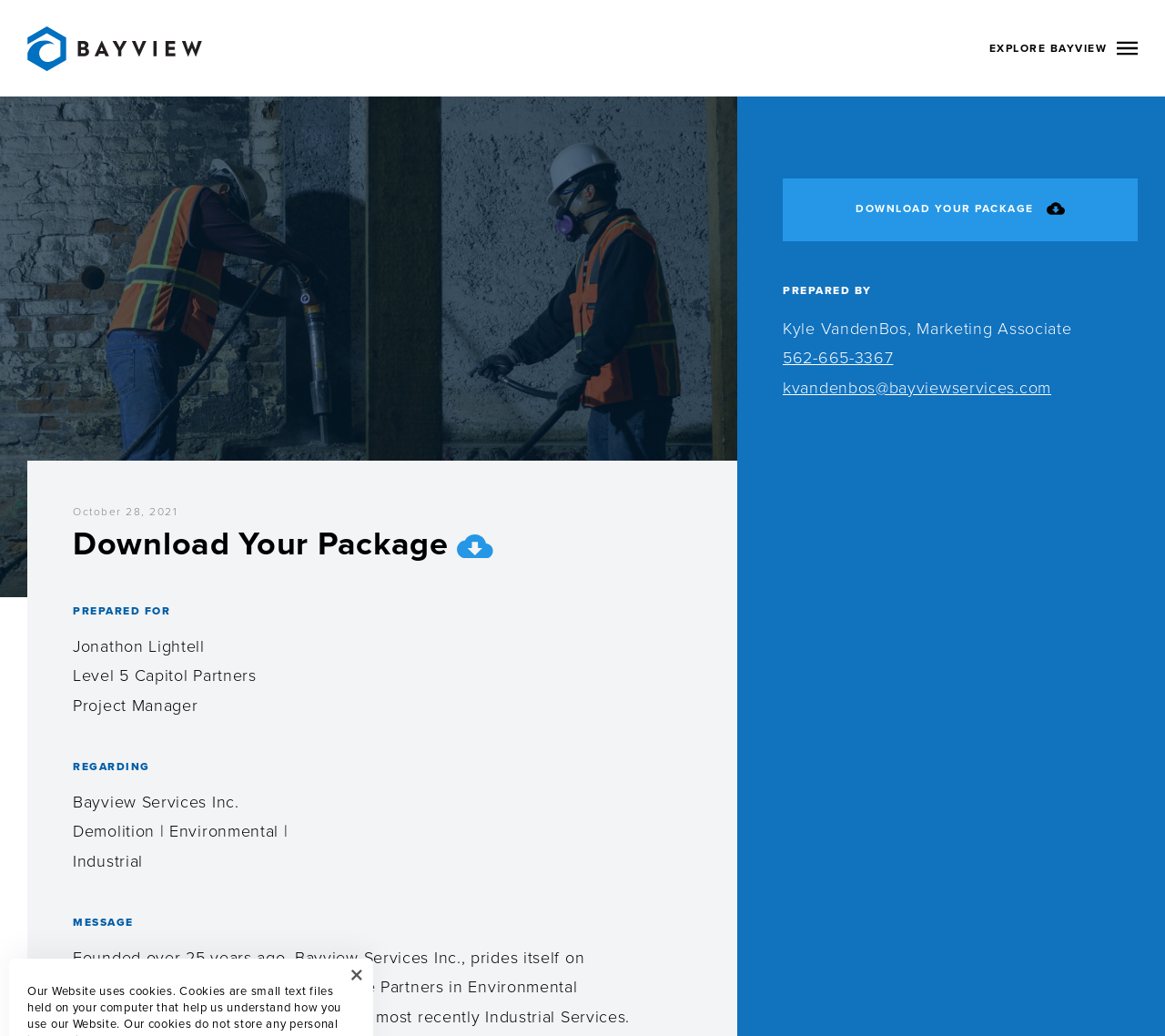Please determine the heading text of this webpage.

Bayview Demolition, Environmental, & Industrial